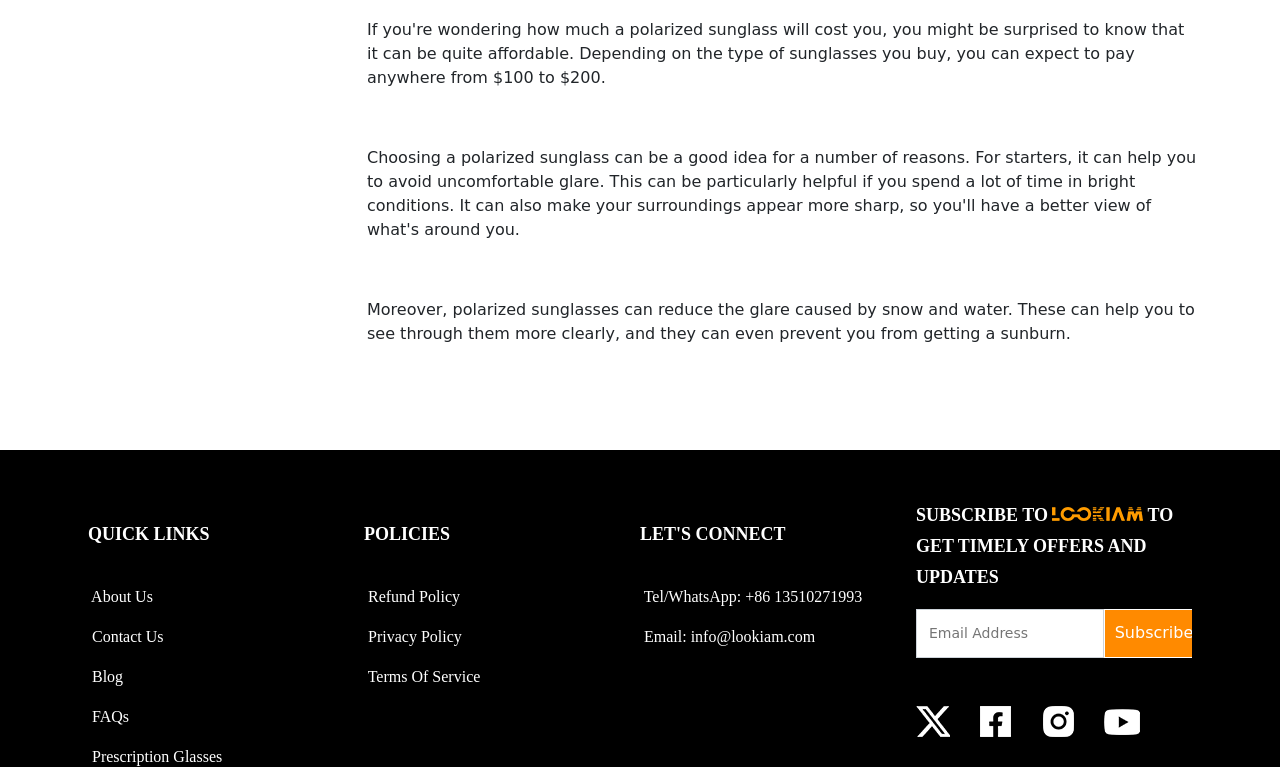Please provide the bounding box coordinates for the element that needs to be clicked to perform the instruction: "View Prescription Glasses". The coordinates must consist of four float numbers between 0 and 1, formatted as [left, top, right, bottom].

[0.069, 0.976, 0.174, 0.998]